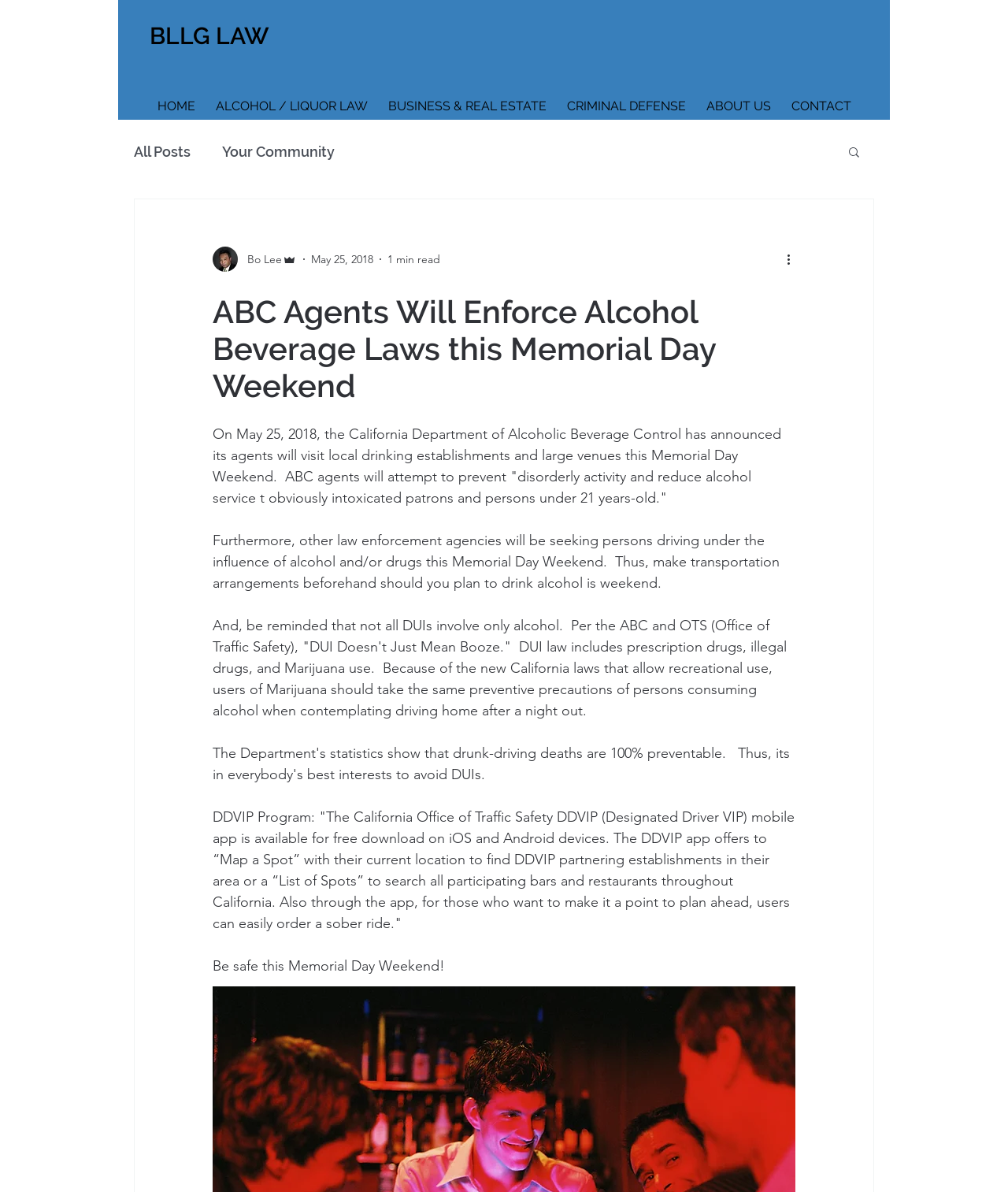Determine the bounding box coordinates of the clickable region to carry out the instruction: "Click on the 'CONTACT' link".

[0.775, 0.069, 0.855, 0.097]